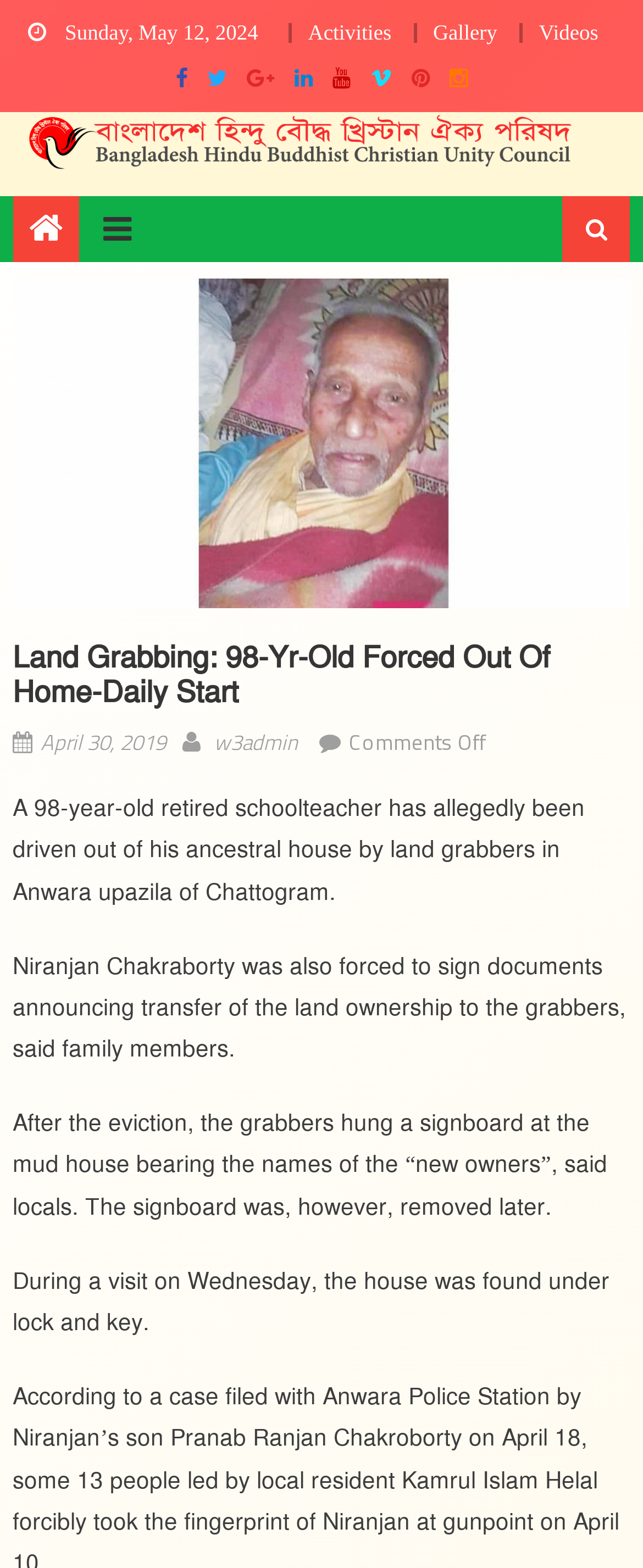Please provide a detailed answer to the question below based on the screenshot: 
How old is the retired schoolteacher?

I found the age of the retired schoolteacher by reading the first sentence of the article, which states 'A 98-year-old retired schoolteacher has allegedly been driven out of his ancestral house by land grabbers...'.